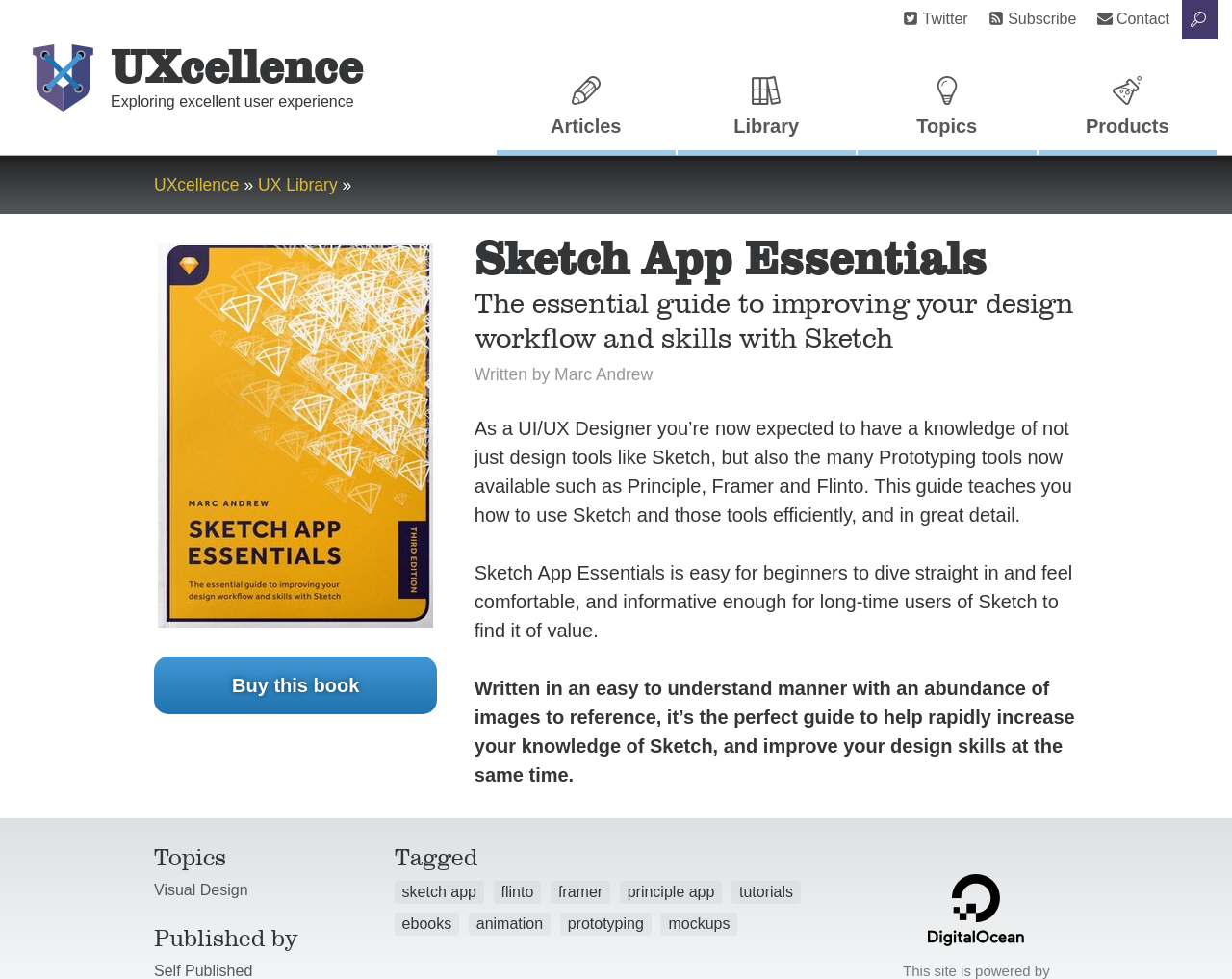Identify the bounding box of the UI element described as follows: "tutorials". Provide the coordinates as four float numbers in the range of 0 to 1 [left, top, right, bottom].

[0.594, 0.9, 0.65, 0.924]